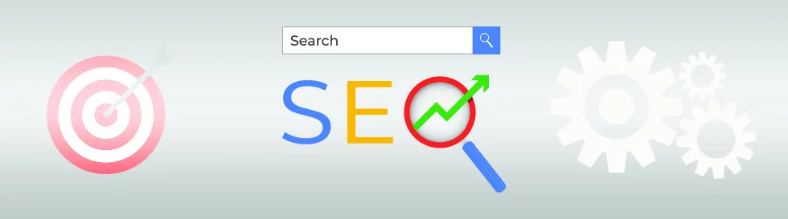What does the rising green graph indicate?
Look at the screenshot and provide an in-depth answer.

The rising green graph is encircled by a magnifying glass, suggesting that it represents the progress and growth in online visibility that can be achieved through effective SEO strategies, which is a key aspect of digital marketing.